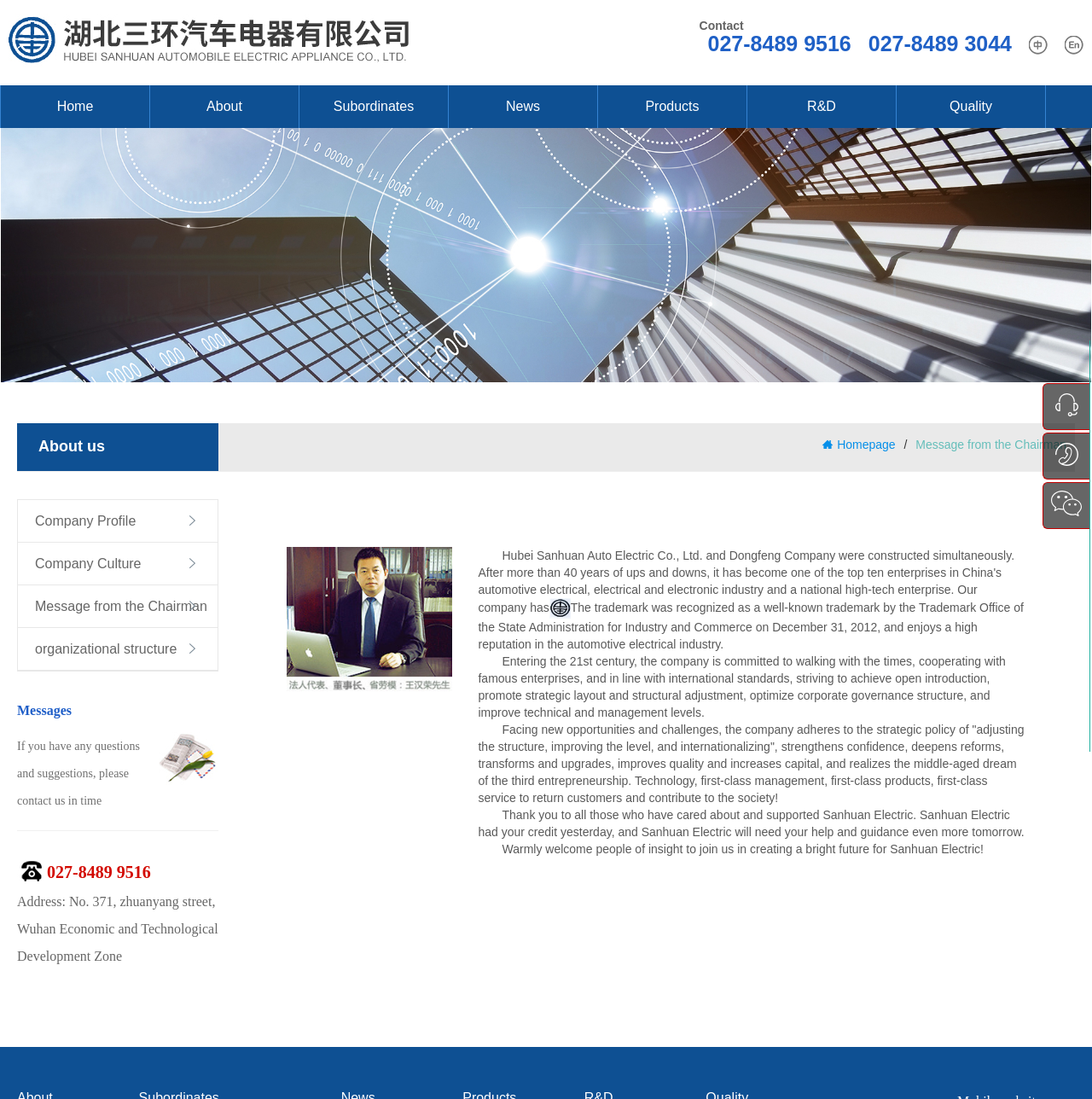Please specify the bounding box coordinates in the format (top-left x, top-left y, bottom-right x, bottom-right y), with values ranging from 0 to 1. Identify the bounding box for the UI component described as follows: Message from the Chairman

[0.032, 0.533, 0.199, 0.571]